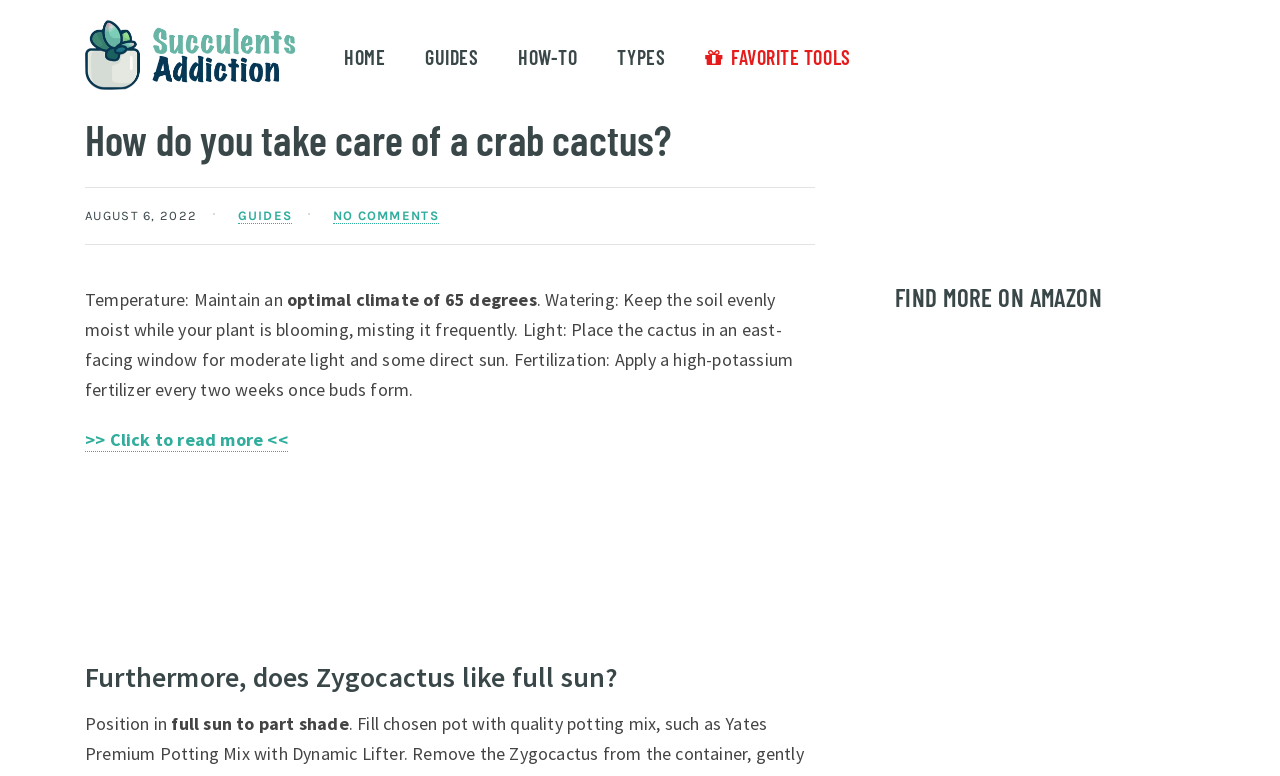Please identify the bounding box coordinates of the clickable region that I should interact with to perform the following instruction: "Explore TYPES of succulents". The coordinates should be expressed as four float numbers between 0 and 1, i.e., [left, top, right, bottom].

[0.482, 0.058, 0.52, 0.094]